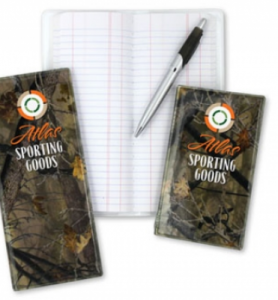Describe in detail everything you see in the image.

The image showcases a set of two matching tally books designed for outdoor enthusiasts, prominently featuring a camouflage pattern. Both books are branded with the logo of "Atlas Sporting Goods," highlighting their connection to outdoor activities. Accompanying the tally books is a blank notepad, suggesting its use for jotting down notes, scores, or observations during excursions. A sleek pen lies atop the notepad, completing the ensemble ideal for anyone who enjoys hunting, fishing, or other outdoor pursuits. This set emphasizes practicality and branding, making it a thoughtful gift or personal item for outdoor and sporting activities.